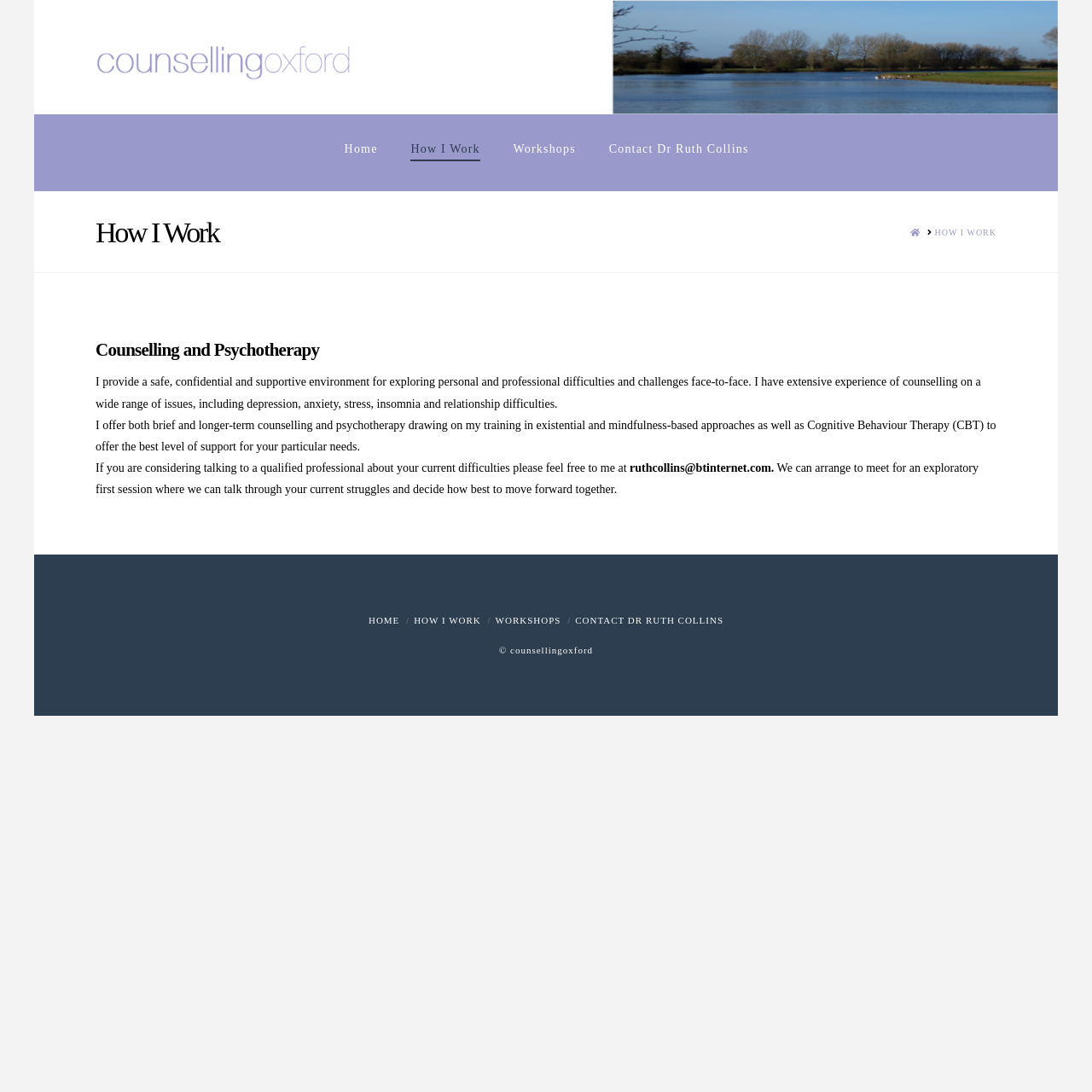Determine the bounding box of the UI component based on this description: "Workshops". The bounding box coordinates should be four float values between 0 and 1, i.e., [left, top, right, bottom].

[0.454, 0.563, 0.514, 0.573]